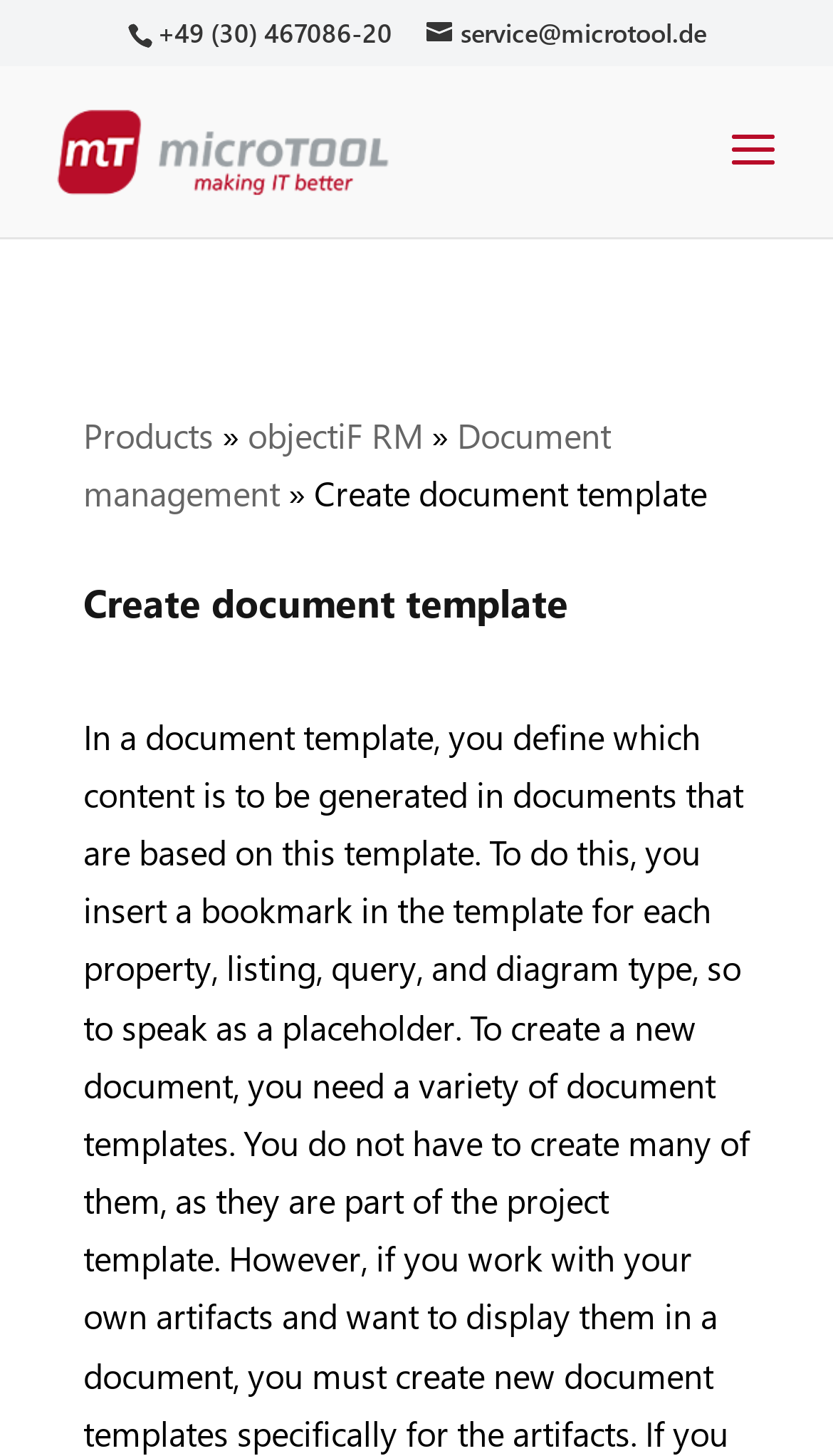Provide a brief response to the question below using a single word or phrase: 
What is the current page about?

Create document template